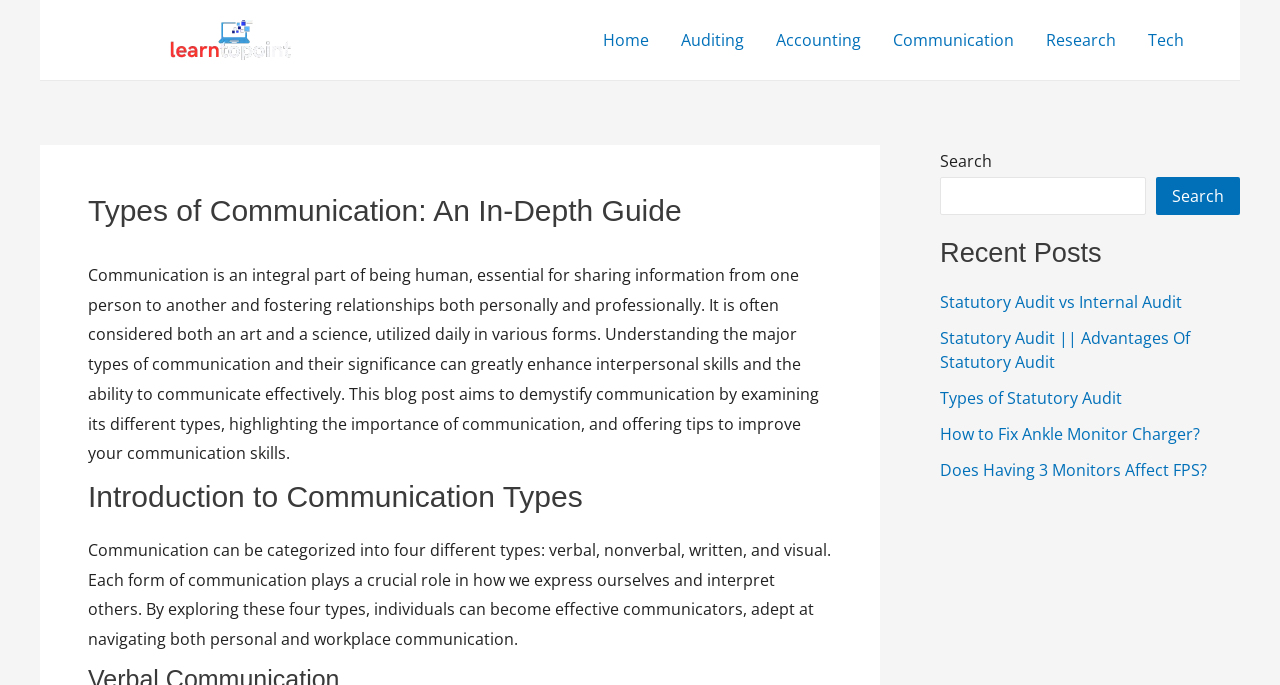Explain in detail what is displayed on the webpage.

This webpage is about learning different types of communication styles and strategies to improve communication skills. At the top left corner, there is a link to "learntopoint.com" accompanied by an image of the same name. Below this, there is a navigation bar with links to various sections of the website, including "Home", "Auditing", "Accounting", "Communication", "Research", and "Tech".

The main content of the webpage is divided into sections. The first section has a heading "Types of Communication: An In-Depth Guide" and a brief introduction to the importance of communication in personal and professional relationships. This section also provides an overview of the blog post, which aims to explore different types of communication and offer tips to improve communication skills.

The next section is headed "Introduction to Communication Types" and explains that communication can be categorized into four types: verbal, nonverbal, written, and visual. This section highlights the significance of each type of communication in expressing oneself and interpreting others.

On the right side of the webpage, there is a search bar with a search button, allowing users to search for specific content on the website. Below the search bar, there is a section titled "Recent Posts" that lists five recent articles with links to each post. The articles cover a range of topics, including auditing, statutory audit, and technology-related topics.

Overall, the webpage provides a comprehensive guide to understanding different types of communication and offers resources for improving communication skills, along with a navigation bar and a search function to facilitate easy access to other relevant content on the website.